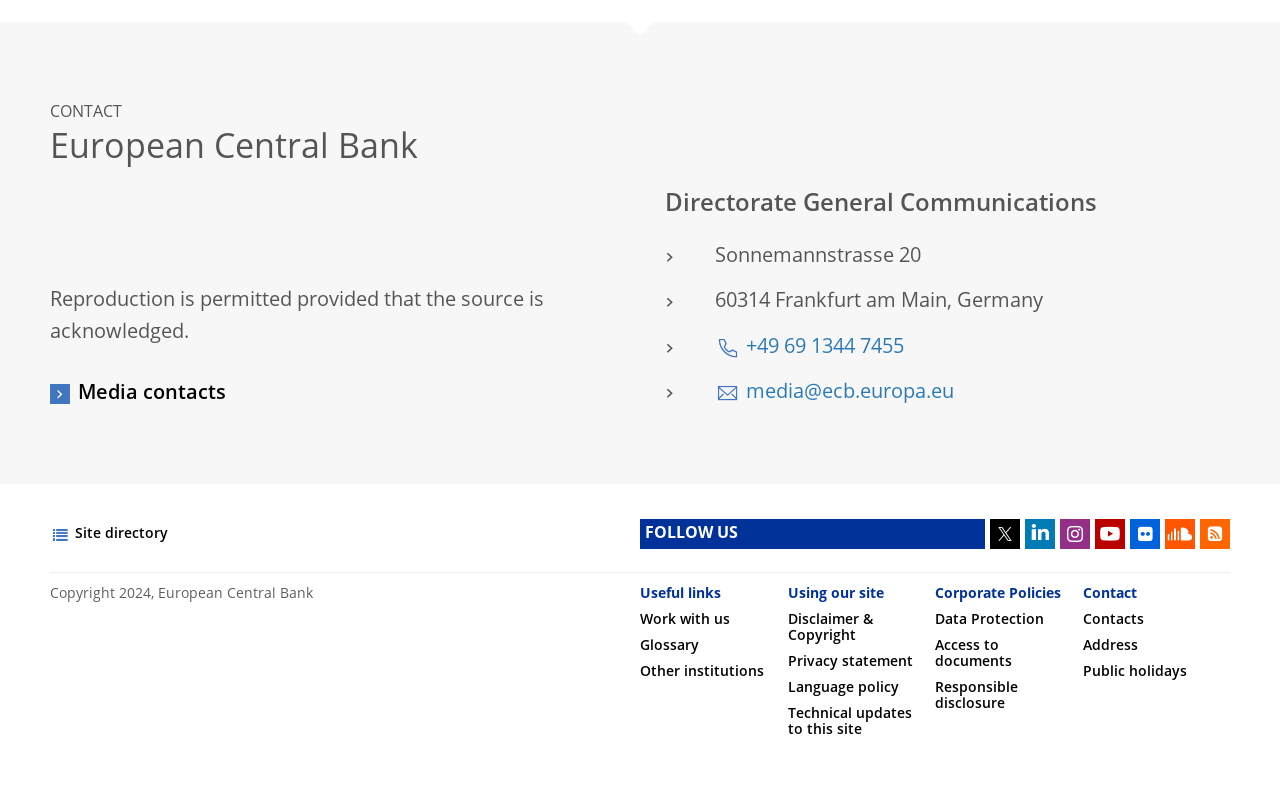Please find and report the bounding box coordinates of the element to click in order to perform the following action: "View media contacts". The coordinates should be expressed as four float numbers between 0 and 1, in the format [left, top, right, bottom].

[0.039, 0.476, 0.48, 0.513]